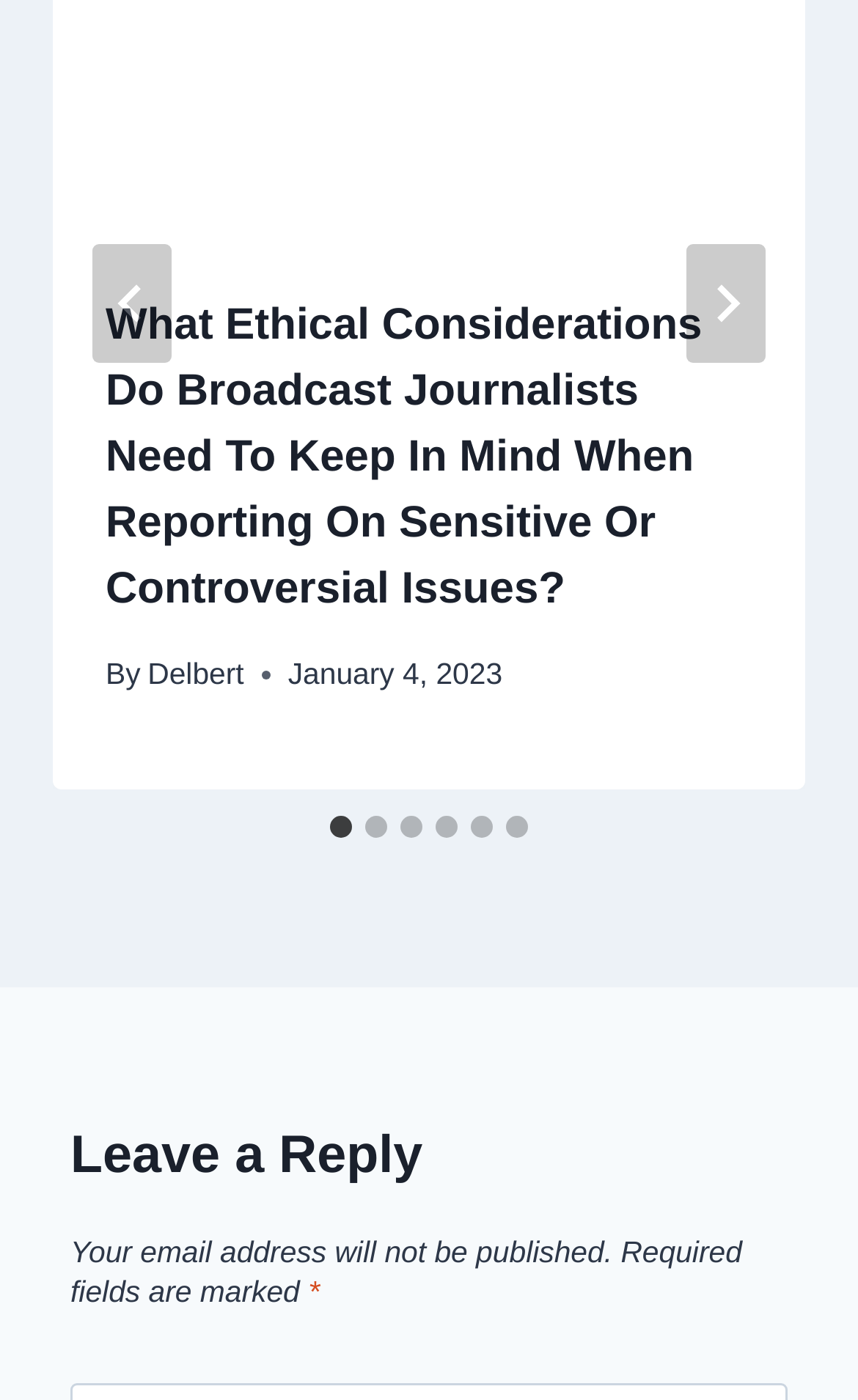Identify the bounding box coordinates for the region of the element that should be clicked to carry out the instruction: "Select slide 2". The bounding box coordinates should be four float numbers between 0 and 1, i.e., [left, top, right, bottom].

[0.426, 0.583, 0.451, 0.598]